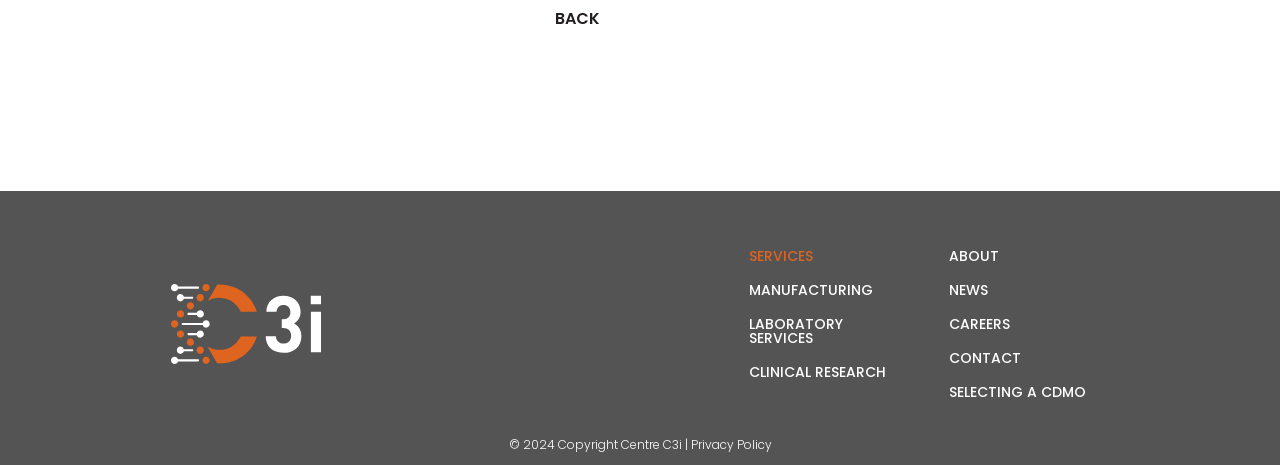Identify the bounding box coordinates of the clickable region to carry out the given instruction: "visit the about page".

[0.742, 0.529, 0.781, 0.572]